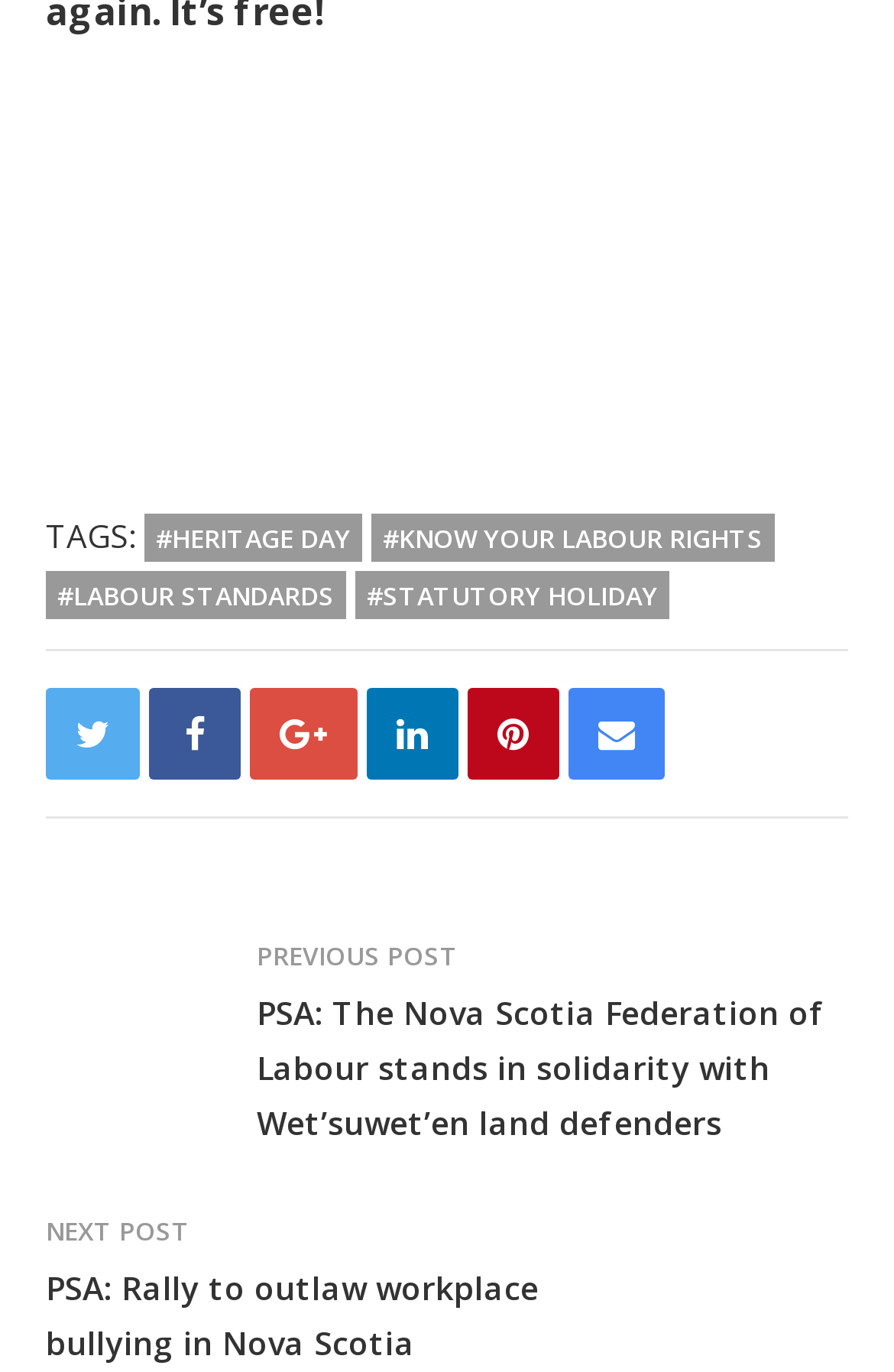Find and indicate the bounding box coordinates of the region you should select to follow the given instruction: "Search for something".

None